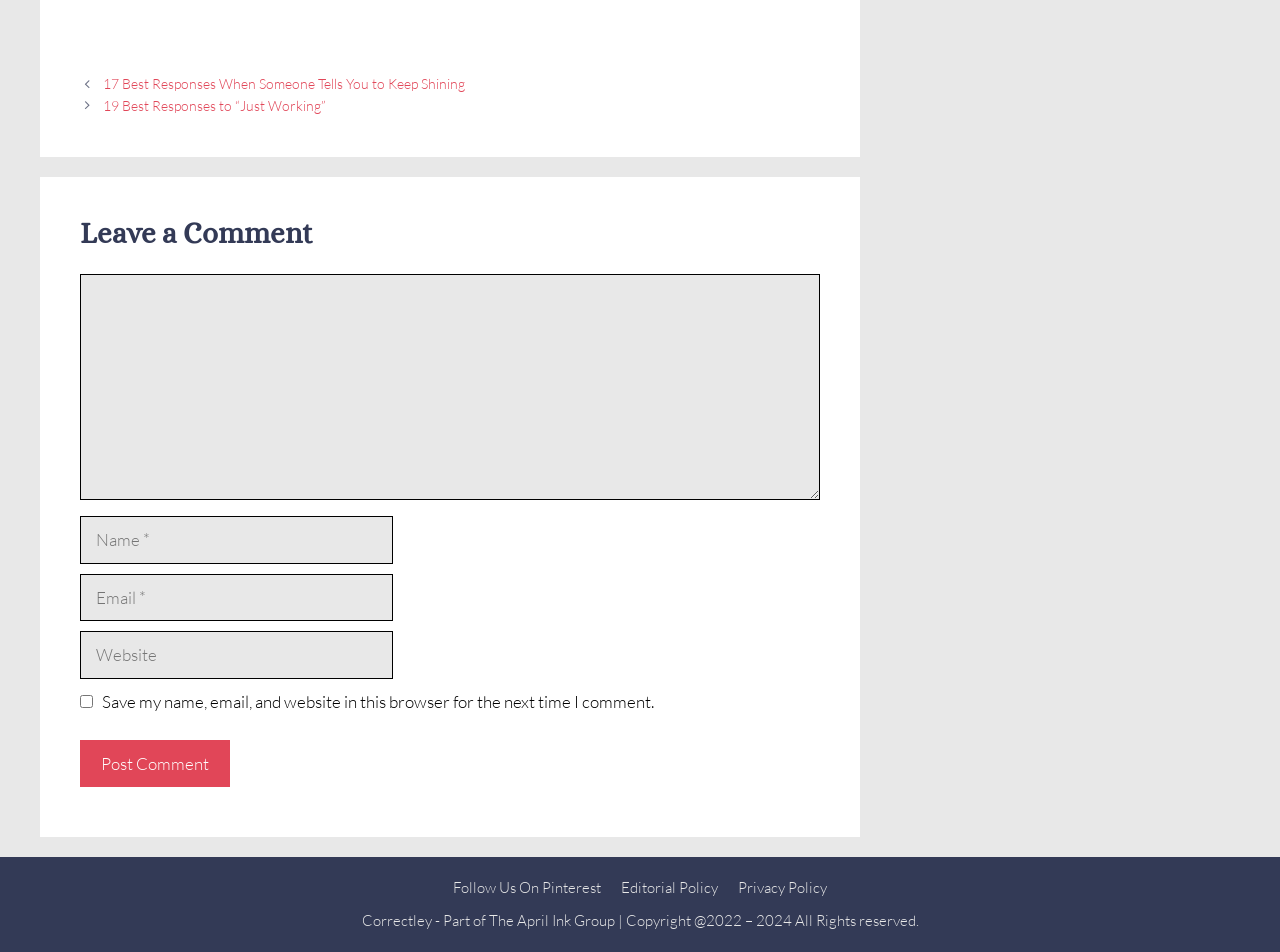Find the bounding box coordinates of the area that needs to be clicked in order to achieve the following instruction: "Follow Us On Pinterest". The coordinates should be specified as four float numbers between 0 and 1, i.e., [left, top, right, bottom].

[0.354, 0.922, 0.47, 0.942]